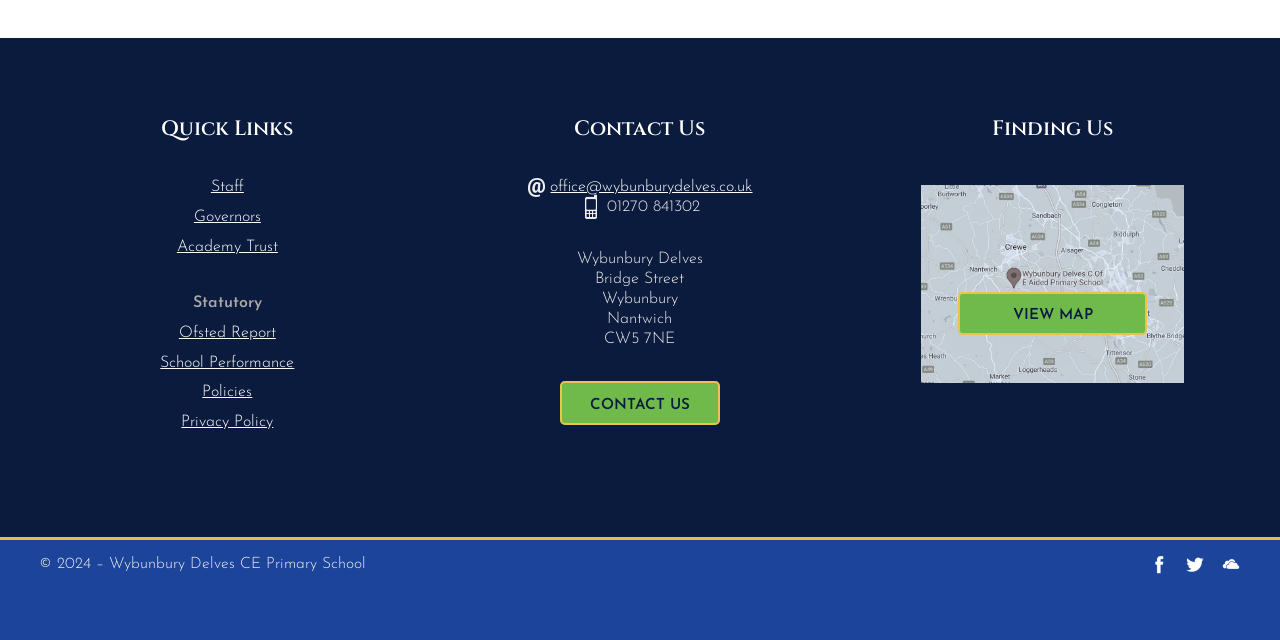Please determine the bounding box coordinates, formatted as (top-left x, top-left y, bottom-right x, bottom-right y), with all values as floating point numbers between 0 and 1. Identify the bounding box of the region described as: Ofsted Report

[0.03, 0.505, 0.325, 0.551]